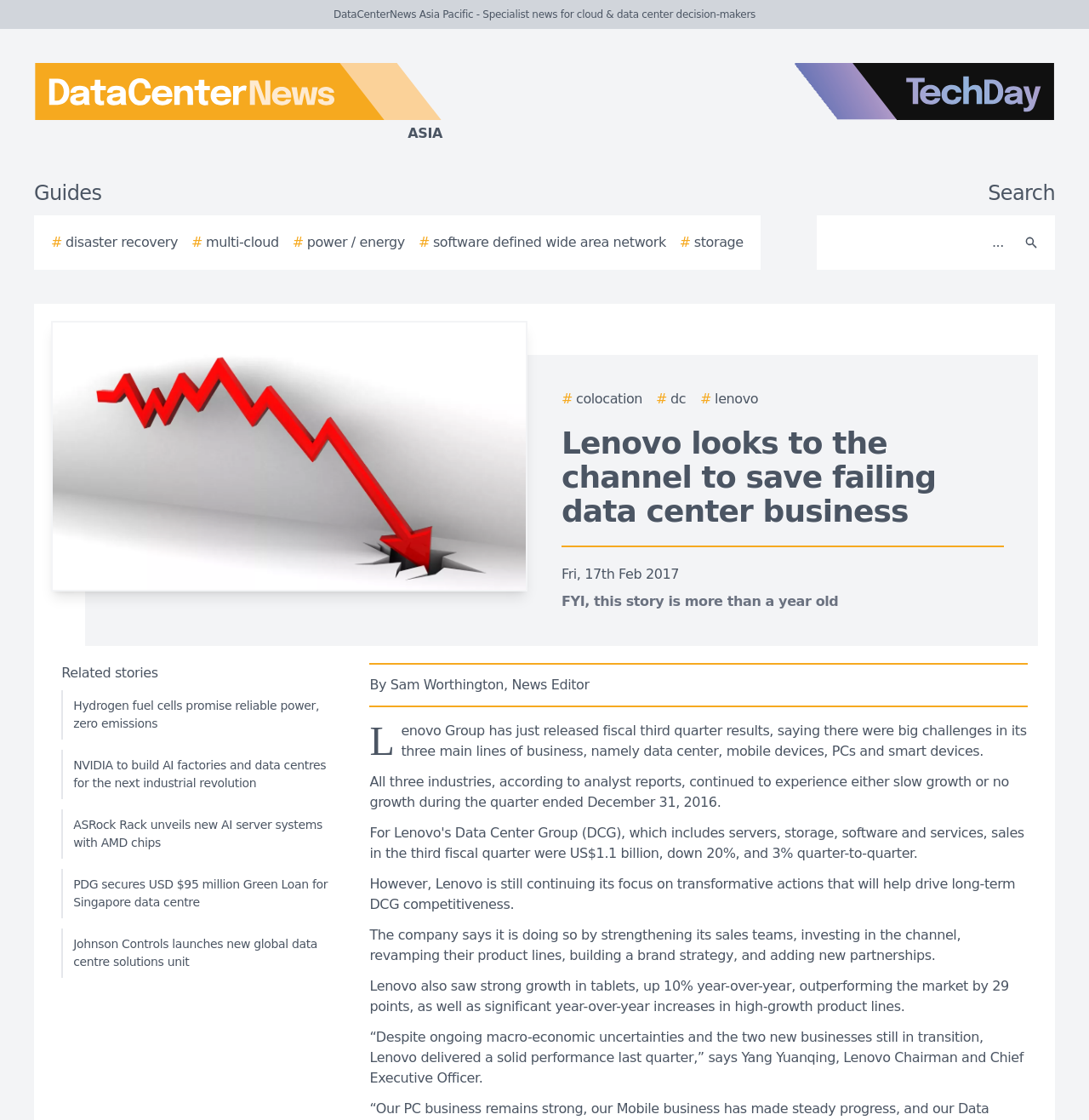What is the purpose of the 'Search' button?
Using the visual information, respond with a single word or phrase.

To search the website